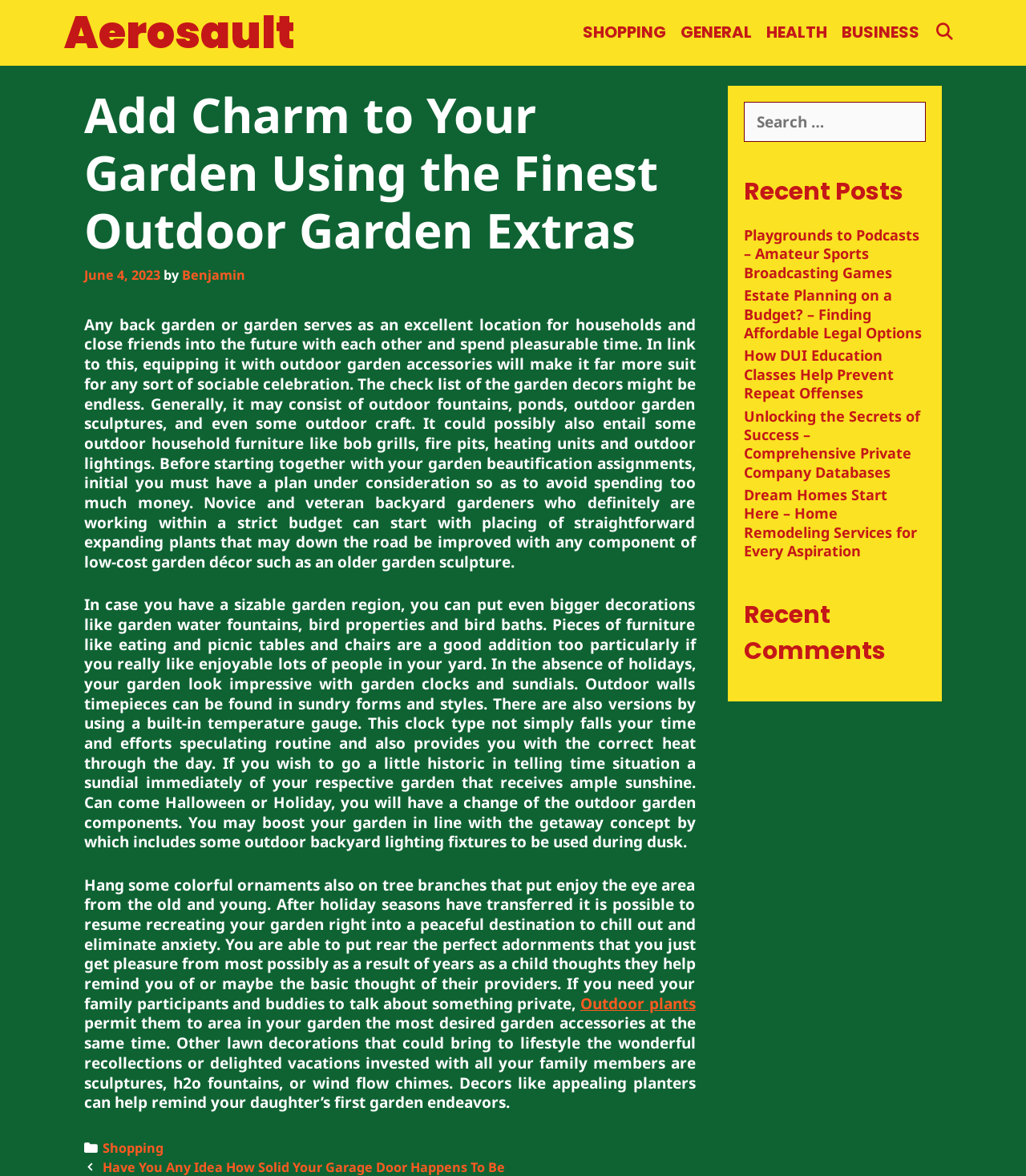Calculate the bounding box coordinates for the UI element based on the following description: "Outdoor plants". Ensure the coordinates are four float numbers between 0 and 1, i.e., [left, top, right, bottom].

[0.566, 0.844, 0.678, 0.862]